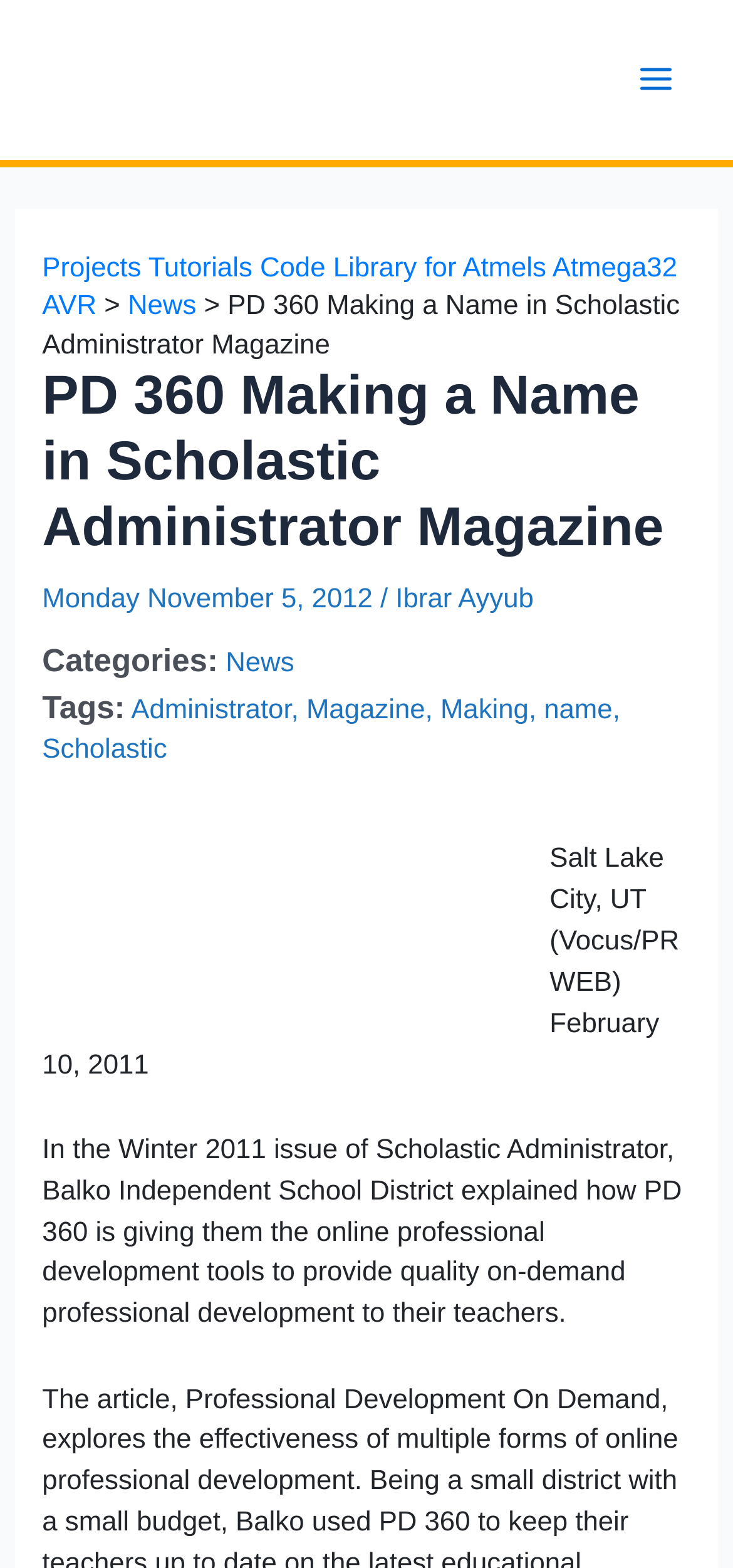What is the name of the magazine mentioned?
Using the screenshot, give a one-word or short phrase answer.

Scholastic Administrator